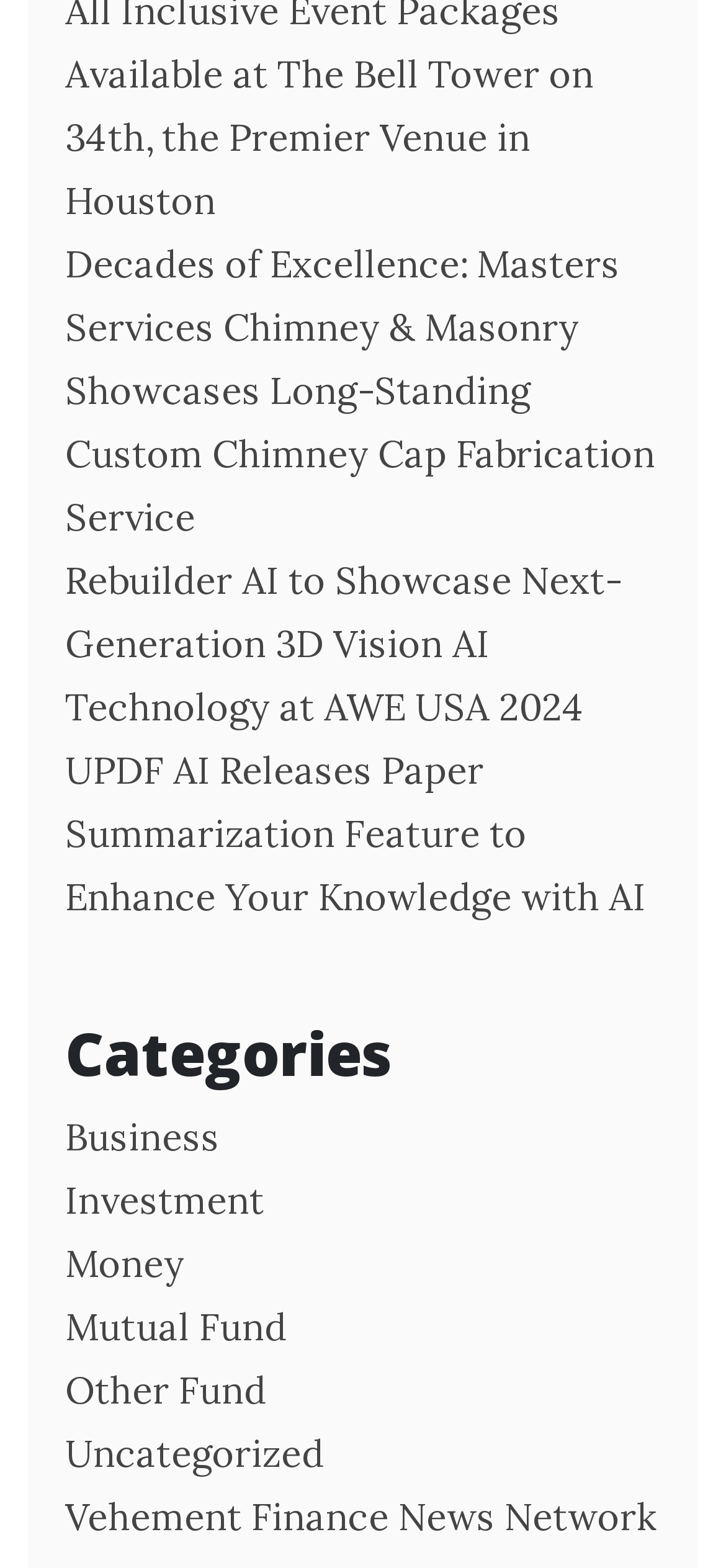What is the last category listed?
Using the information from the image, give a concise answer in one word or a short phrase.

Vehement Finance News Network